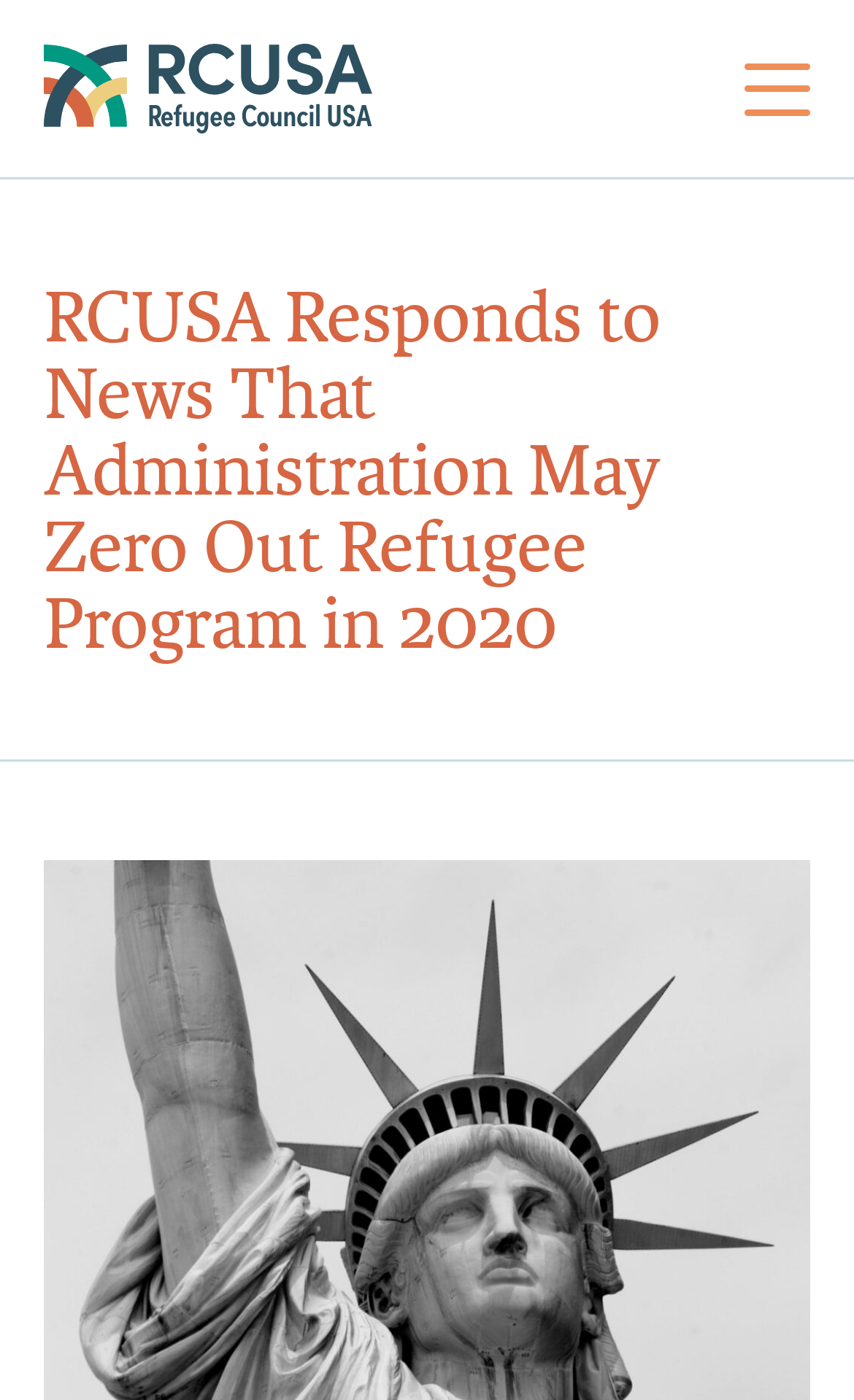What is the main topic of the webpage?
Using the details from the image, give an elaborate explanation to answer the question.

Based on the heading element 'RCUSA Responds to News That Administration May Zero Out Refugee Program in 2020', I inferred that the main topic of the webpage is related to the refugee program.